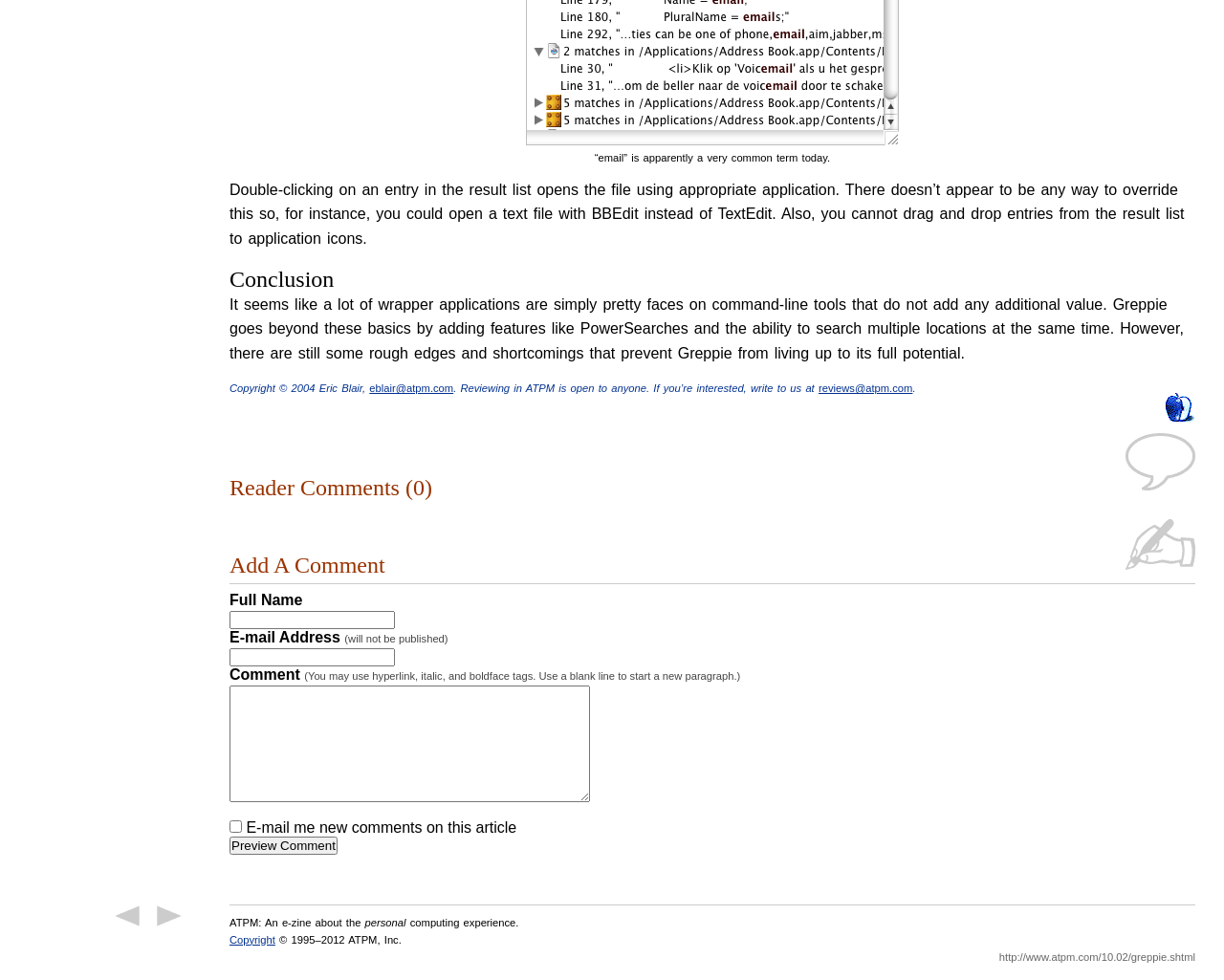Find the bounding box coordinates of the element to click in order to complete the given instruction: "Enter full name."

[0.188, 0.623, 0.323, 0.642]